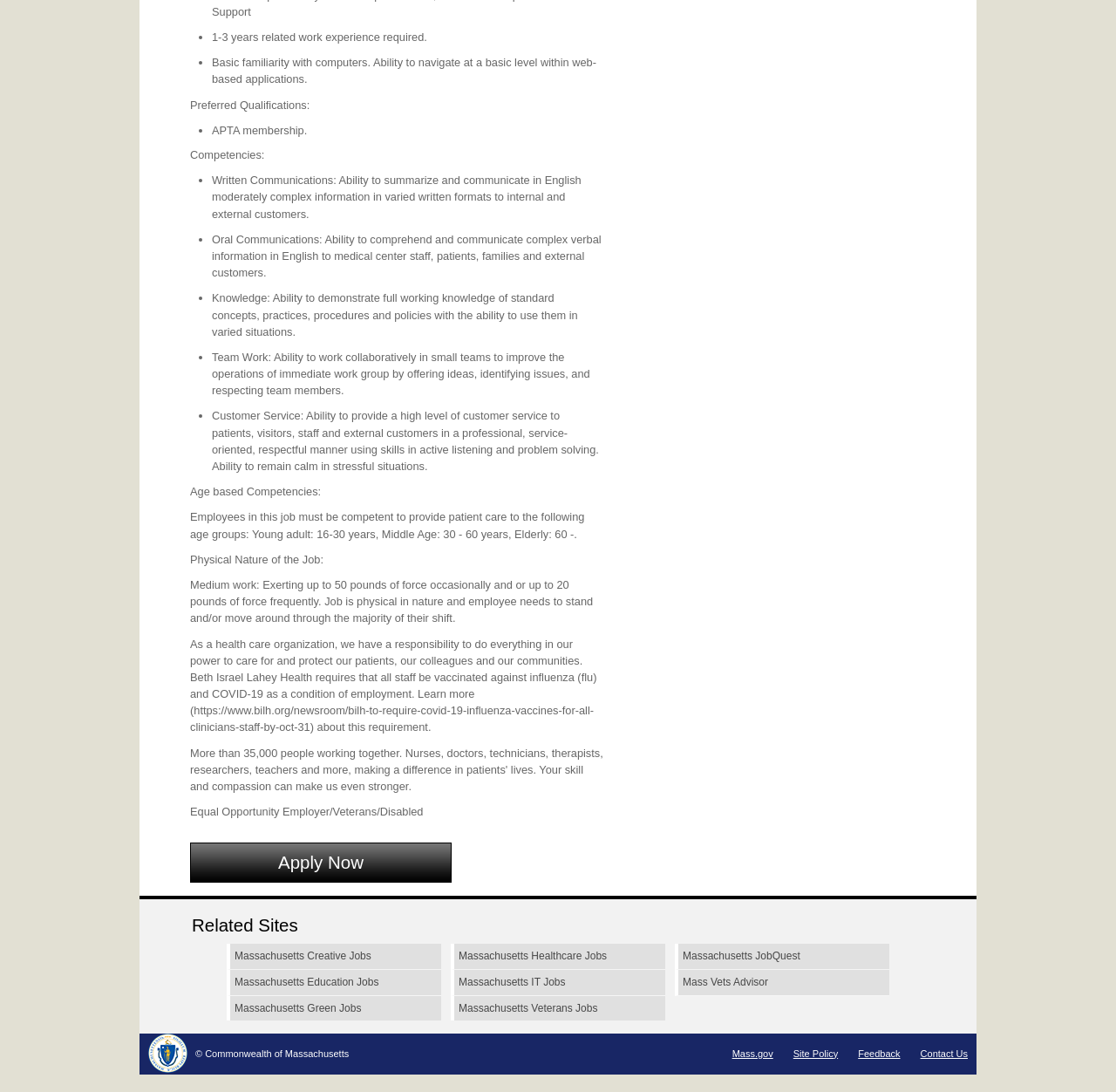Find the bounding box coordinates for the area that should be clicked to accomplish the instruction: "Apply for the job".

[0.17, 0.772, 0.405, 0.808]